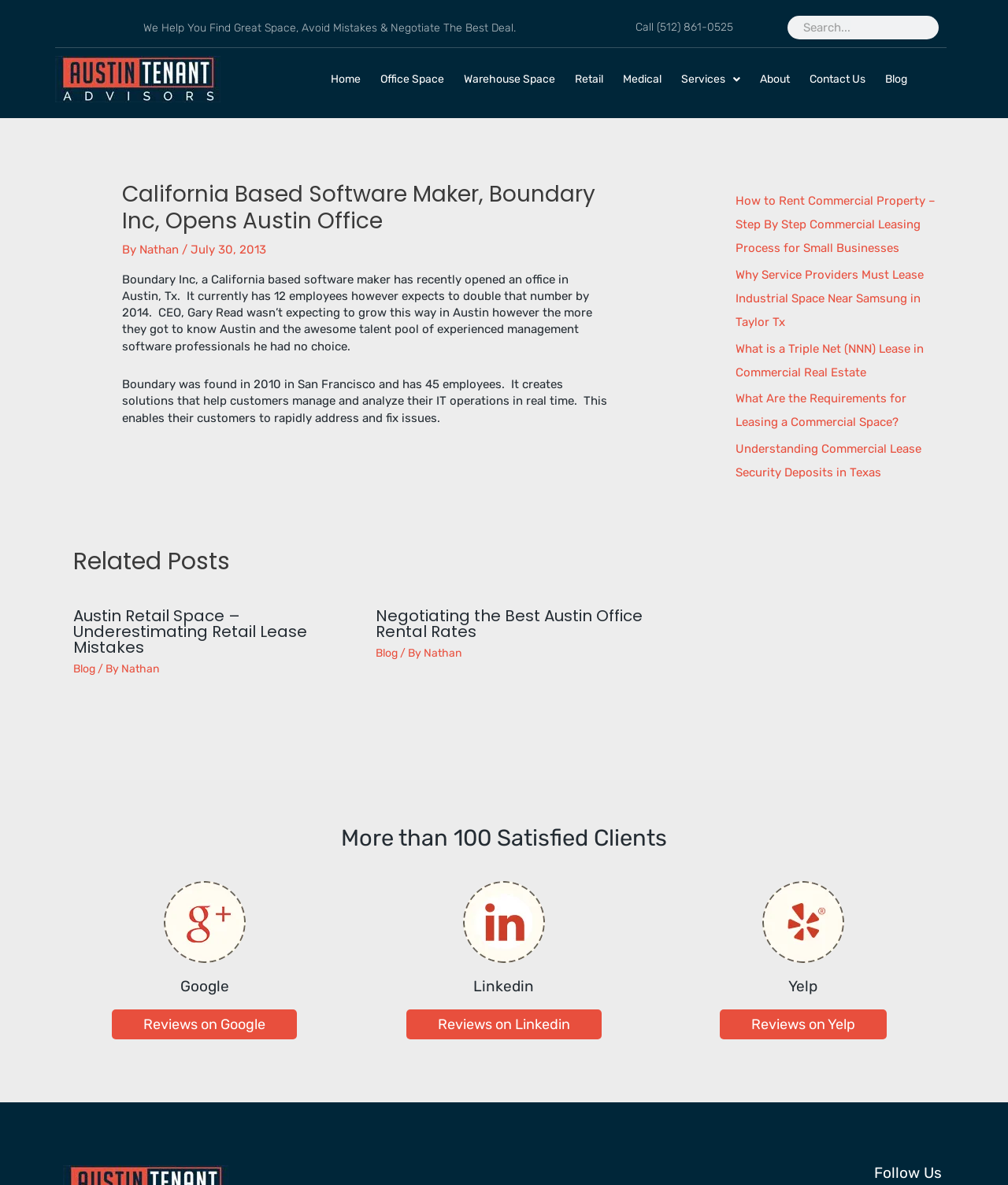What is the name of the office space rental agency?
Based on the image content, provide your answer in one word or a short phrase.

Austin Tenant Advisors